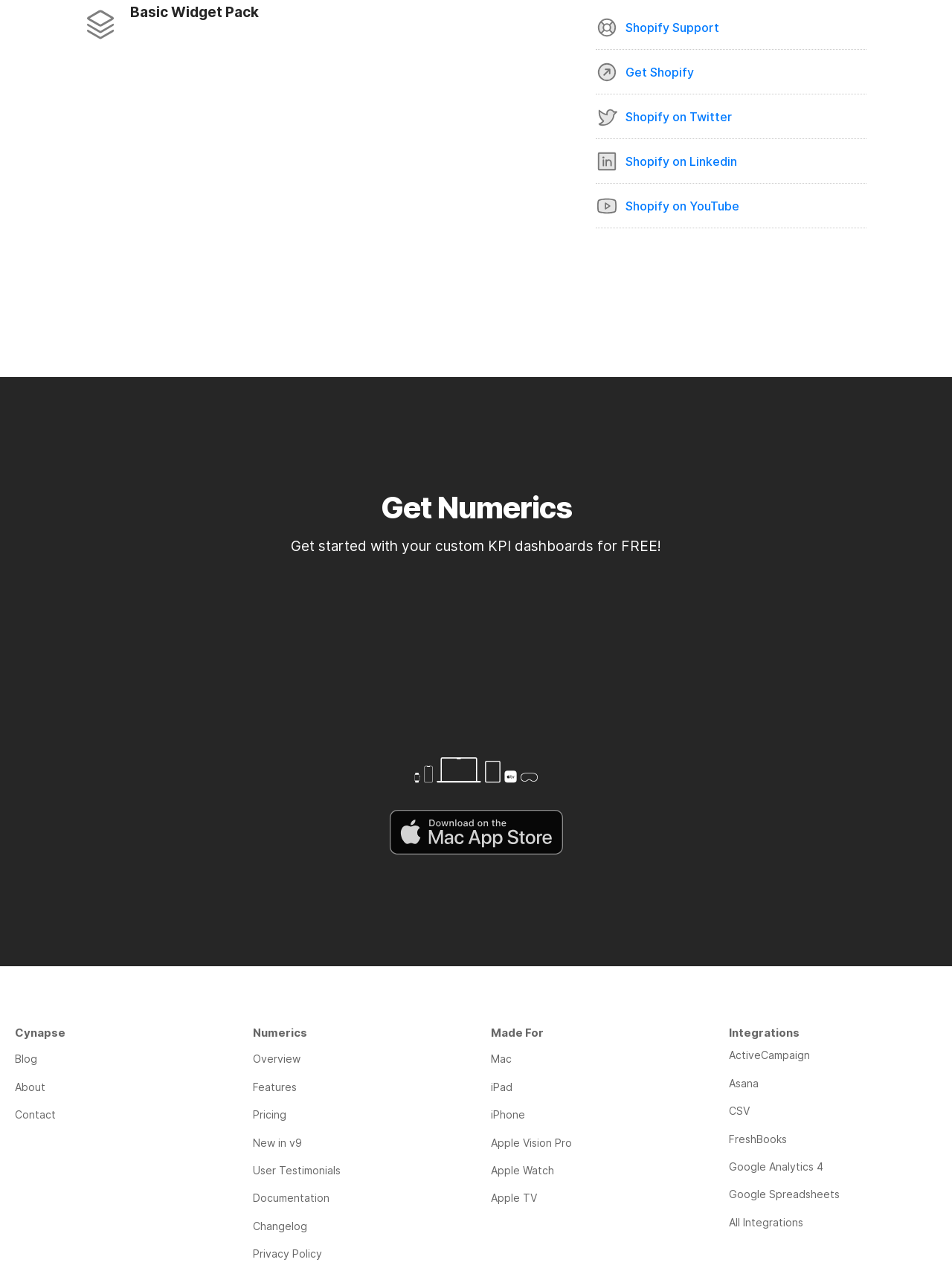Determine the bounding box coordinates of the region I should click to achieve the following instruction: "Learn about features". Ensure the bounding box coordinates are four float numbers between 0 and 1, i.e., [left, top, right, bottom].

[0.266, 0.846, 0.484, 0.865]